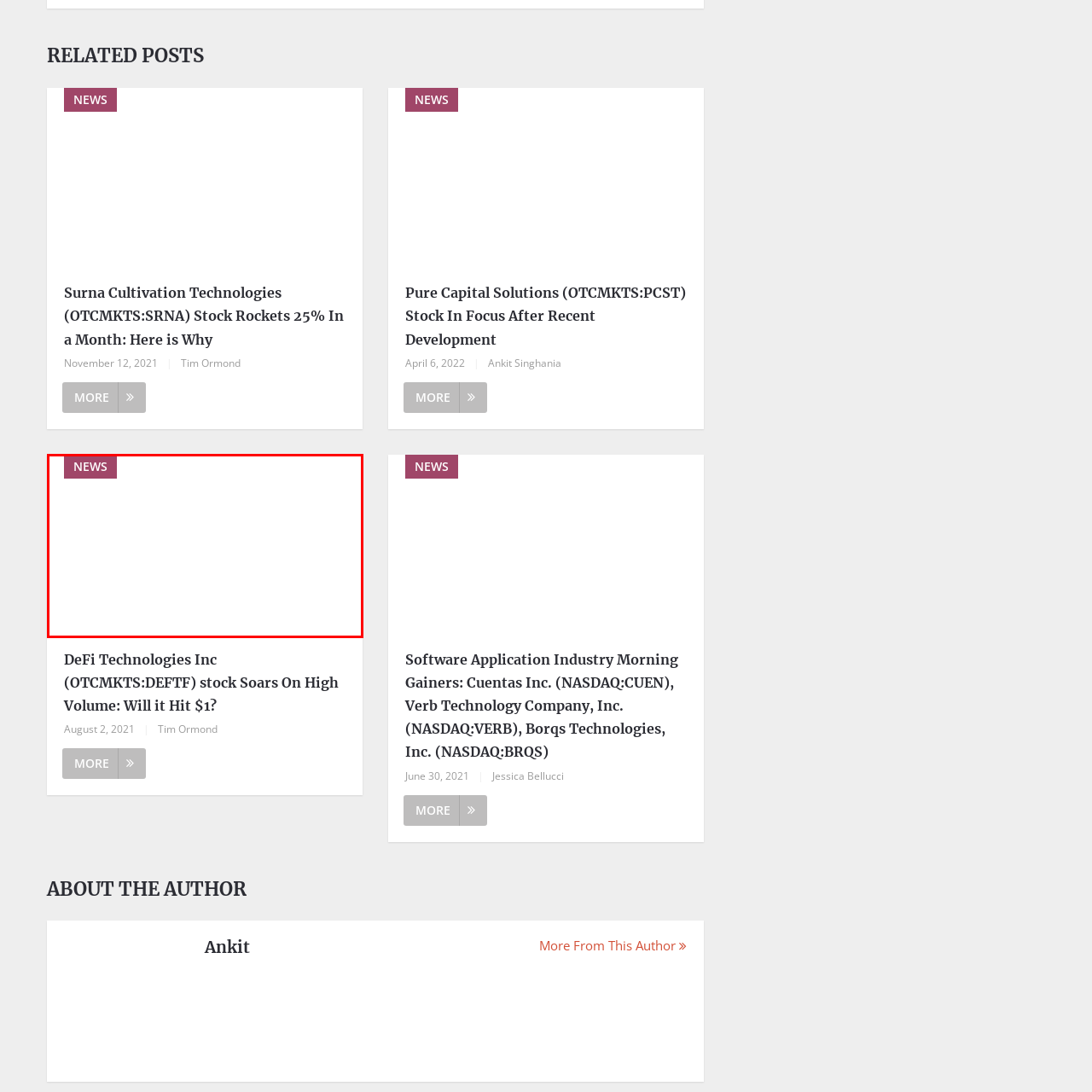Please examine the image highlighted by the red rectangle and provide a comprehensive answer to the following question based on the visual information present:
What type of news does the design suggest?

The design of the news alert box, along with the accompanying articles about various stock performances, suggests a focus on financial and market-related news, possibly relevant to the content it accompanies.